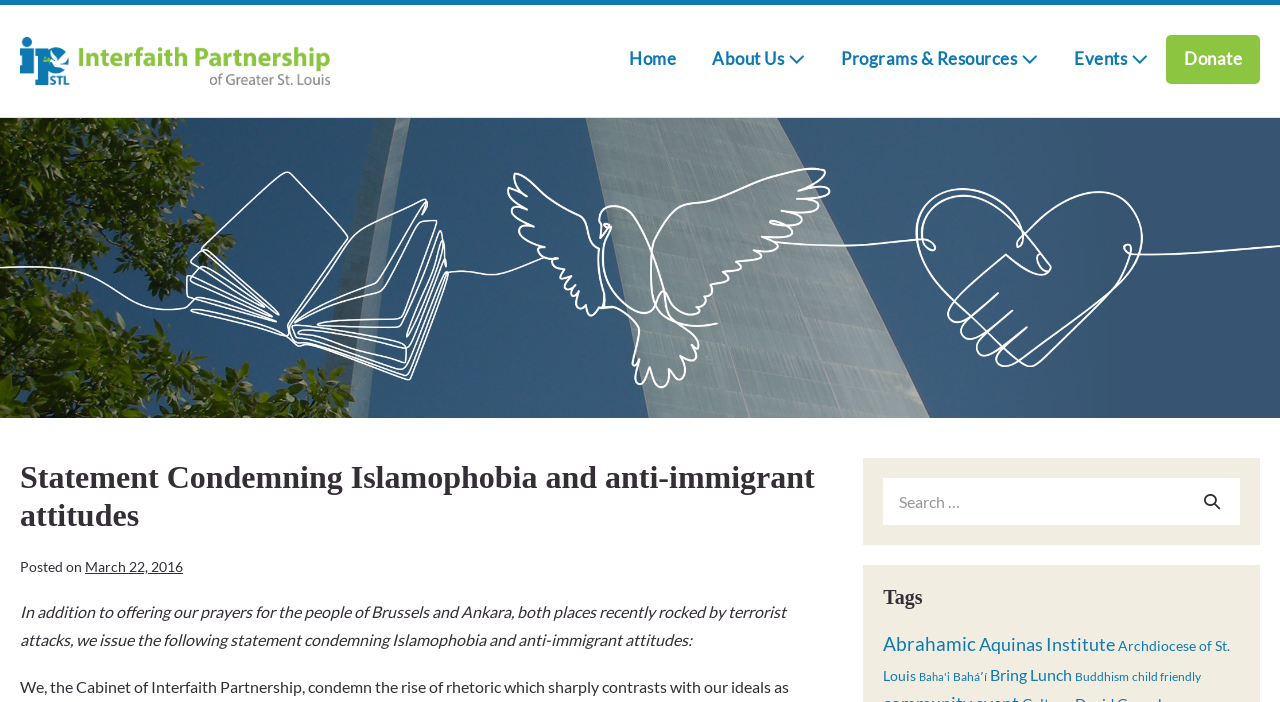Please find the bounding box coordinates of the section that needs to be clicked to achieve this instruction: "Search for something".

[0.69, 0.681, 0.969, 0.748]